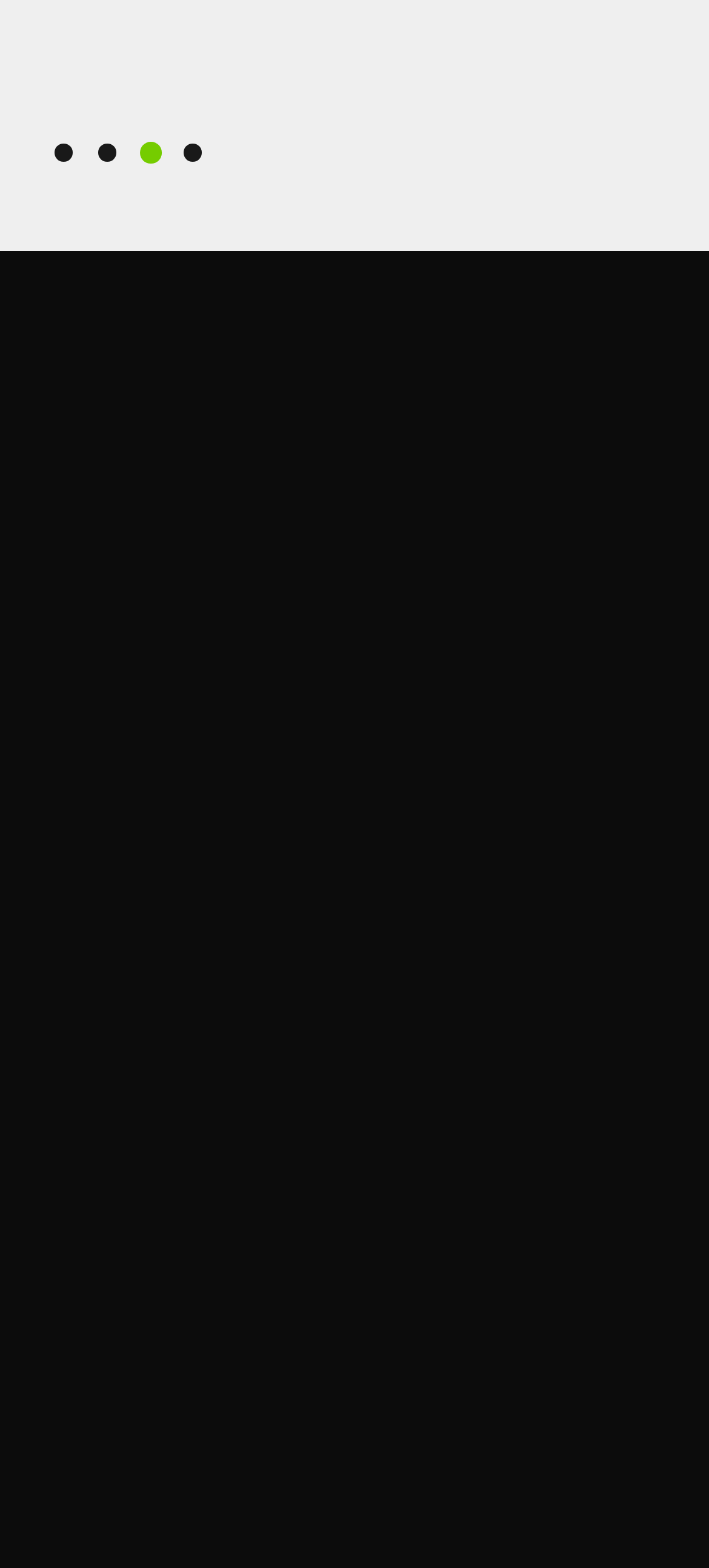Identify the bounding box coordinates for the region of the element that should be clicked to carry out the instruction: "Go to About Us page". The bounding box coordinates should be four float numbers between 0 and 1, i.e., [left, top, right, bottom].

[0.077, 0.649, 0.208, 0.667]